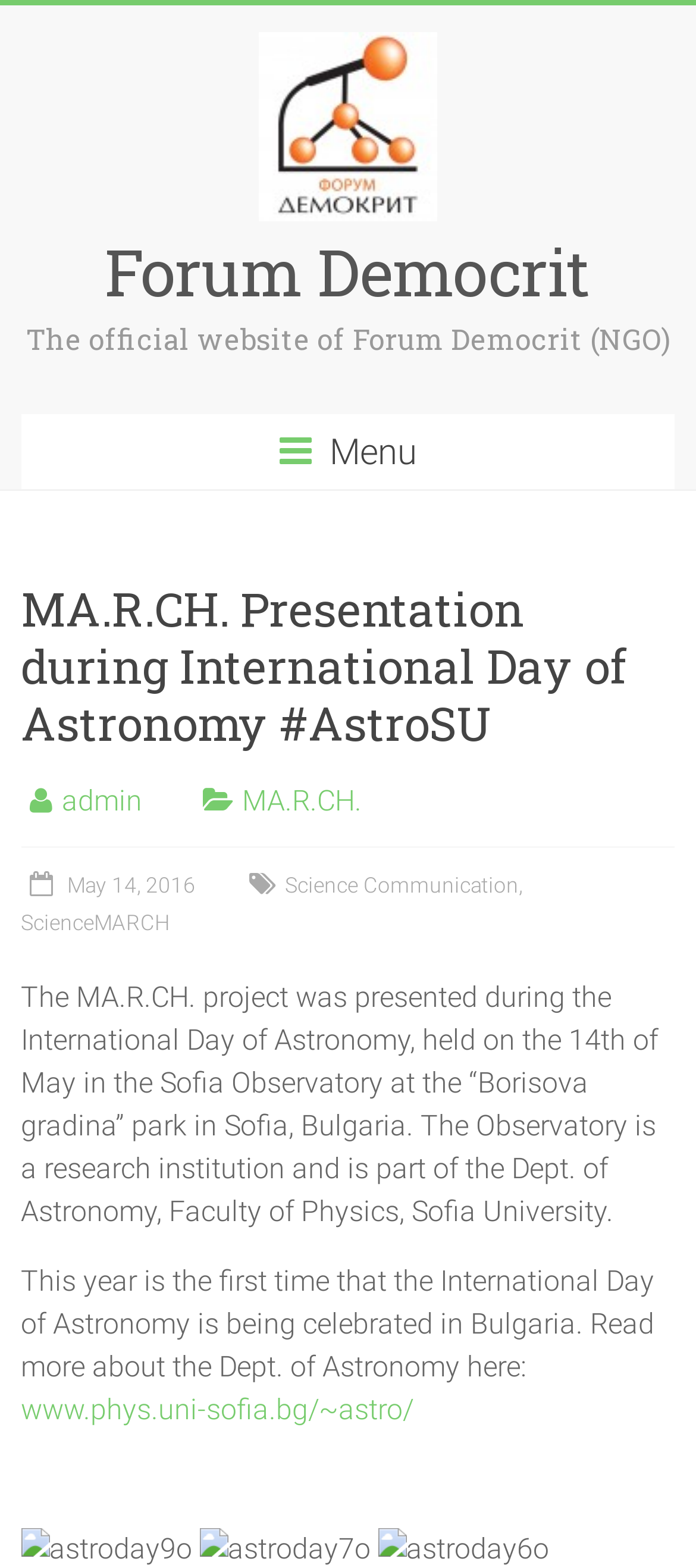What is the name of the project presented during the International Day of Astronomy?
Using the information from the image, answer the question thoroughly.

The name of the project can be found in the link element with the text 'MA.R.CH.' which is located in the middle of the webpage, and also in the heading element with the text 'MA.R.CH. Presentation during International Day of Astronomy #AstroSU'.